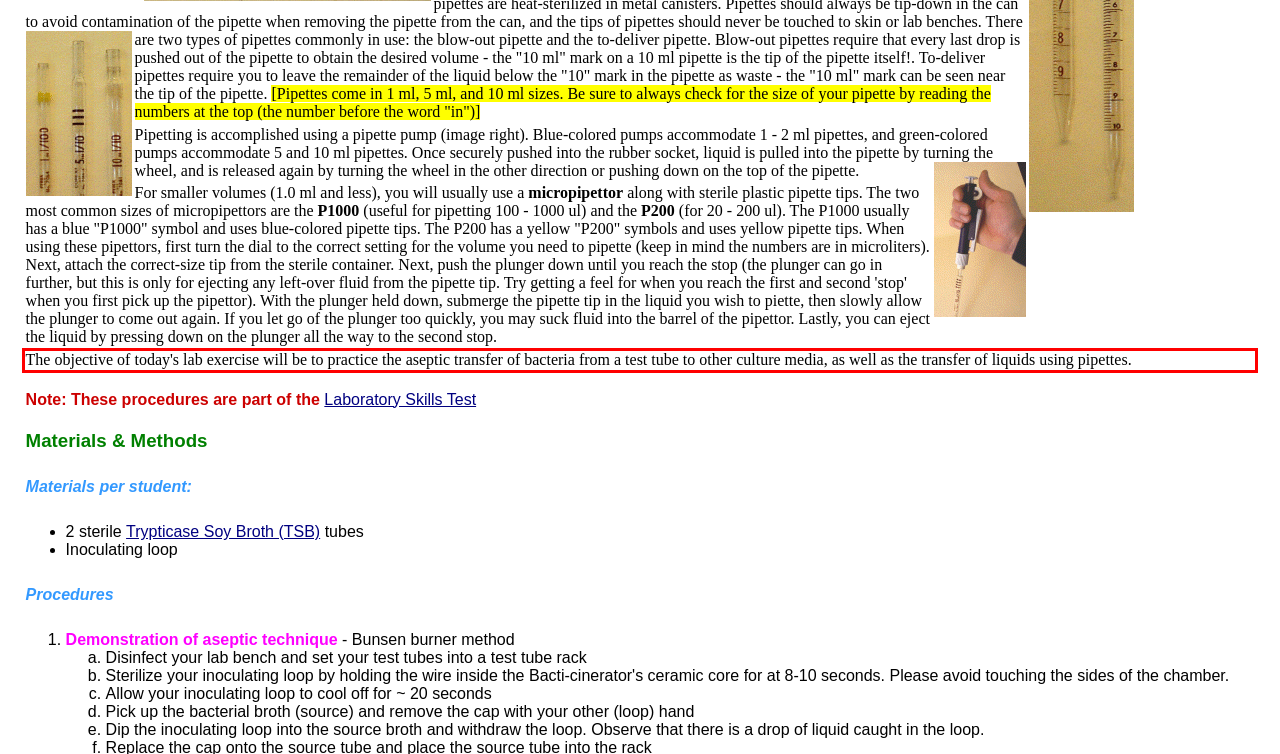You are looking at a screenshot of a webpage with a red rectangle bounding box. Use OCR to identify and extract the text content found inside this red bounding box.

The objective of today's lab exercise will be to practice the aseptic transfer of bacteria from a test tube to other culture media, as well as the transfer of liquids using pipettes.